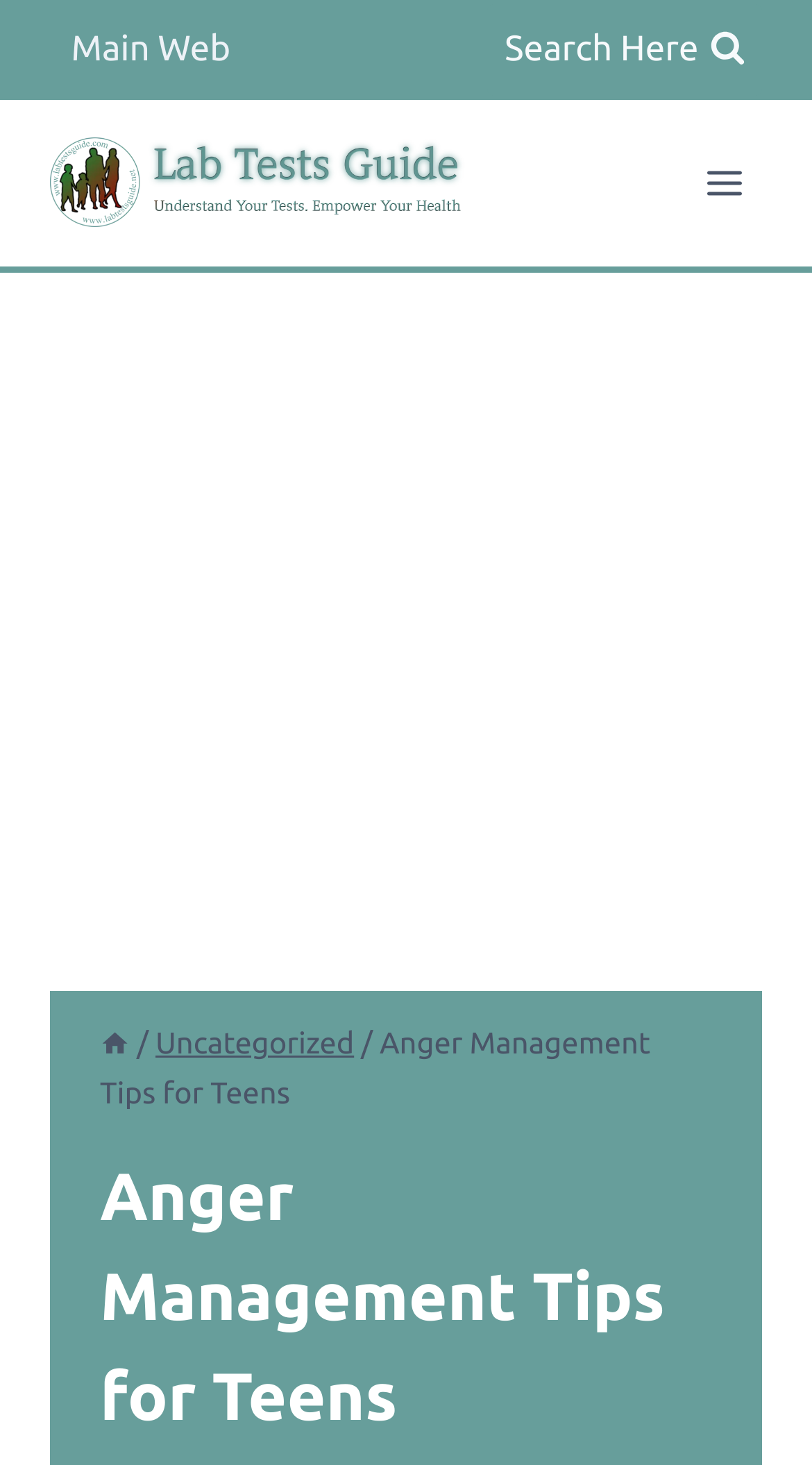Give a comprehensive overview of the webpage, including key elements.

The webpage is about "Anger Management Tips for Teens" and appears to be a blog post. At the top left, there is a secondary navigation menu with a link to "Main Web". Next to it, there is a search bar with a button labeled "View Search Form" and a text "Search Here". 

On the top right, there is a link to "Lab Tests Guide" accompanied by an image with the same name. Beside it, there is a button to "Open menu". 

Below the top section, there is a large advertisement iframe that spans the entire width of the page. 

Under the advertisement, there is a breadcrumbs navigation menu with links to "Home" and "Uncategorized", separated by a slash. The current page title "Anger Management Tips for Teens" is also displayed in this section. 

Finally, there is a main heading at the bottom of the page, also titled "Anger Management Tips for Teens", which likely introduces the content of the blog post.